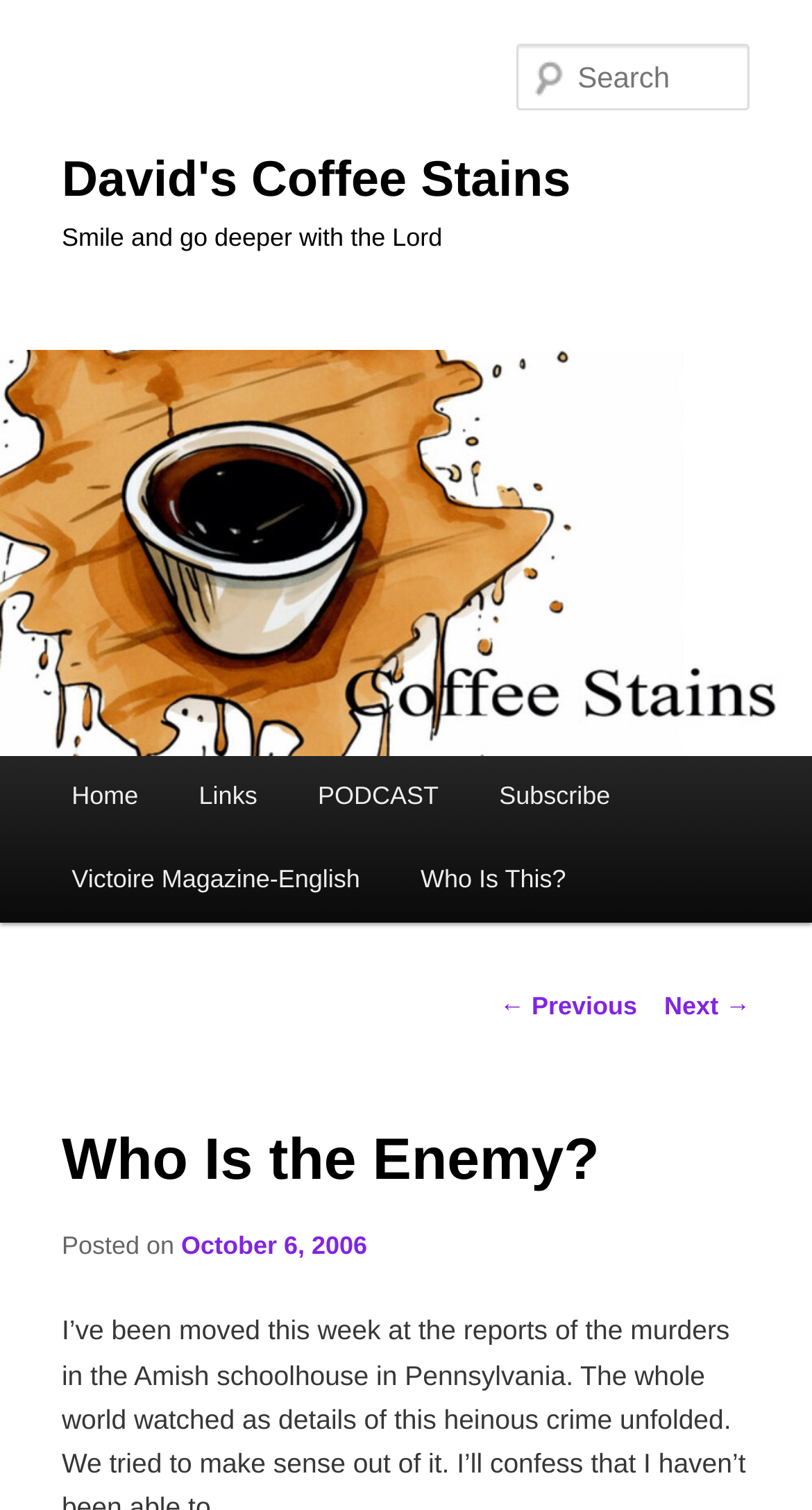Explain the webpage's layout and main content in detail.

The webpage appears to be a blog post titled "Who Is the Enemy?" on a website called "David's Coffee Stains". At the top of the page, there is a heading with the website's title, followed by a smaller heading that reads "Smile and go deeper with the Lord". 

Below these headings, there is a large image that spans the entire width of the page, with a link to the website's homepage overlaid on top of it. To the right of the image, there is a search box labeled "Search". 

The main content of the page is divided into two sections. On the left, there is a menu with links to various pages, including "Home", "Links", "PODCAST", "Subscribe", and "Victoire Magazine-English". Below this menu, there are links to navigate to previous and next posts.

On the right, the blog post "Who Is the Enemy?" is displayed. The post's title is a heading, followed by a line of text that reads "Posted on October 6, 2006". The post's content is not explicitly described in the accessibility tree, but it appears to be a reflection on the Amish schoolhouse murders in Pennsylvania, as hinted at in the meta description.